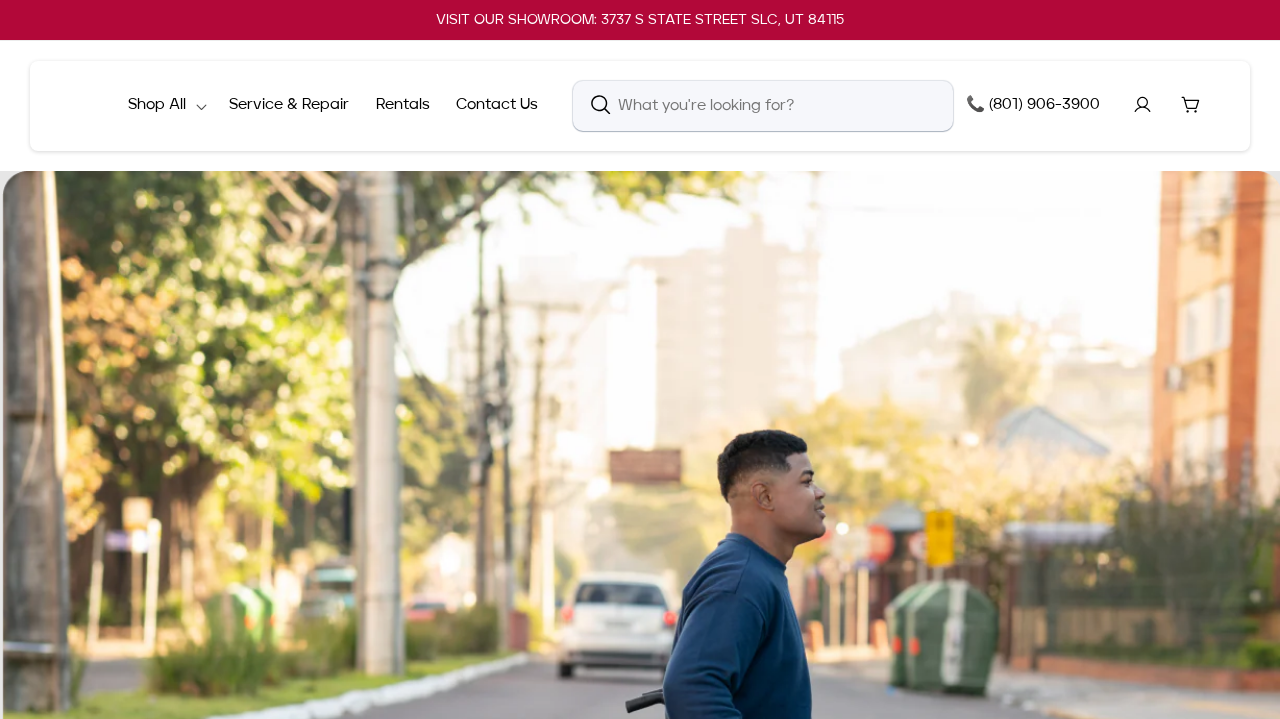Answer the question in a single word or phrase:
How many links are there in the top navigation menu?

4